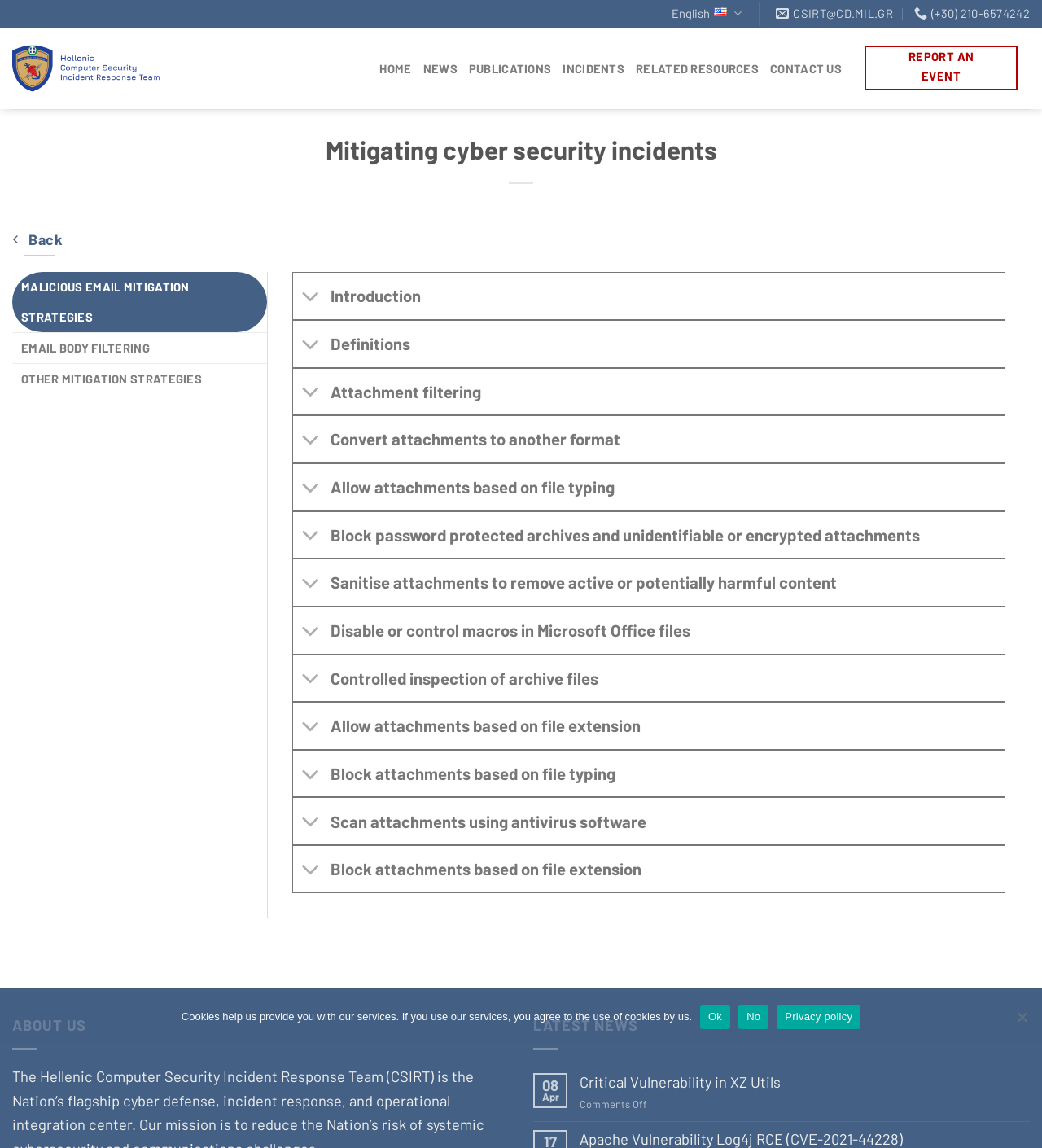Based on what you see in the screenshot, provide a thorough answer to this question: What is the purpose of the button 'Toggle Introduction'?

I inferred the purpose of the button by looking at its text 'Toggle Introduction' and its role as a button, which is likely to be used to expand or collapse the introduction section.